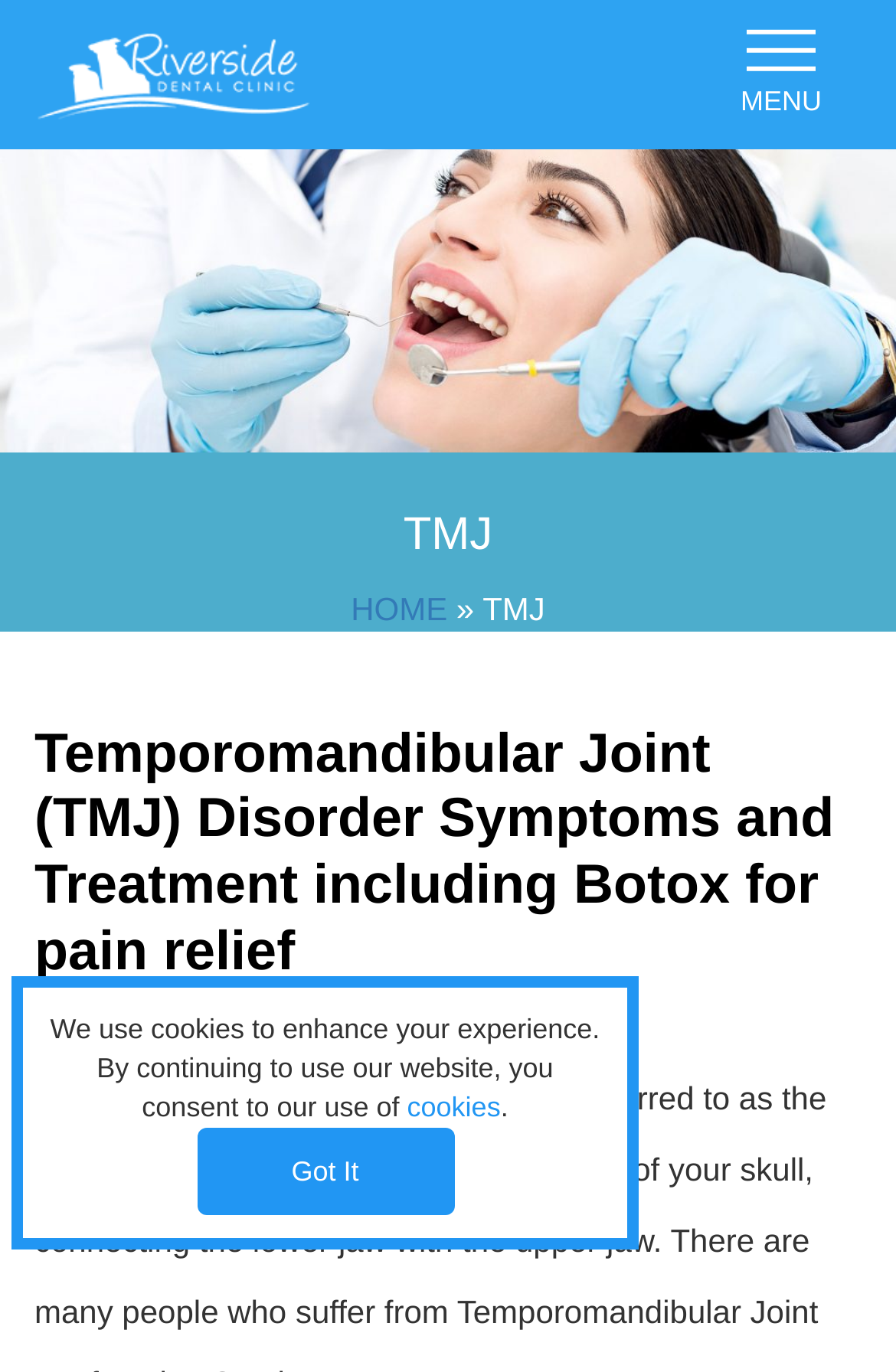Given the description "16.12.202016.12.2020", provide the bounding box coordinates of the corresponding UI element.

None